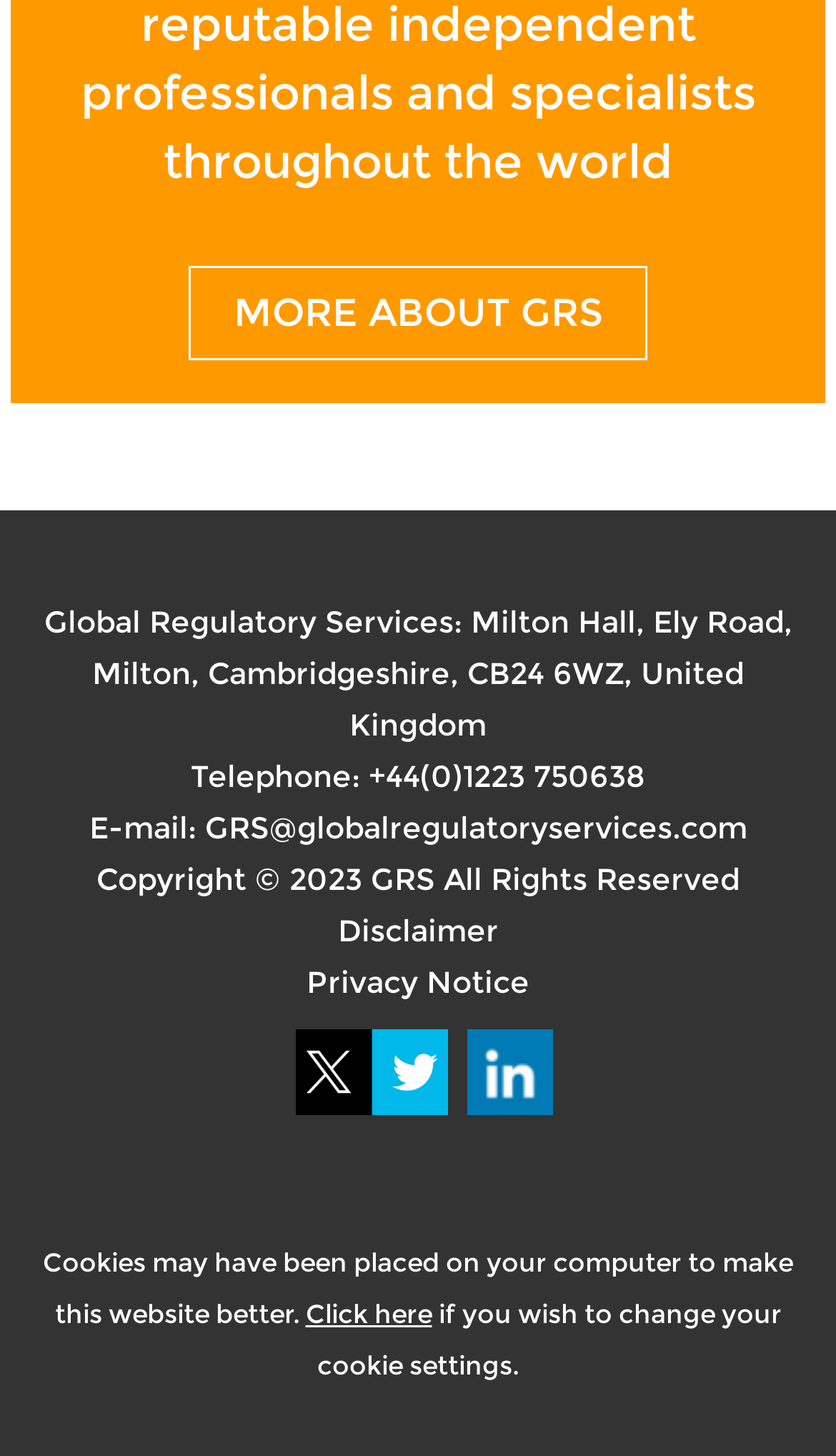Identify the bounding box coordinates for the UI element described as: "alt="twitter"".

[0.34, 0.745, 0.535, 0.772]